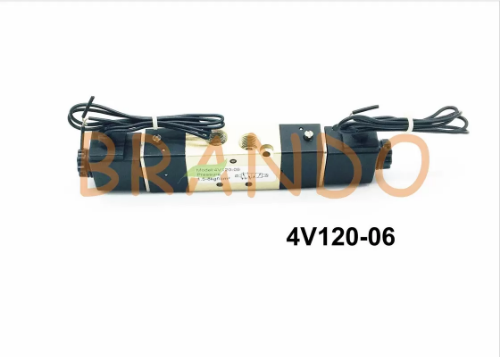Generate an in-depth description of the image you see.

The image displays a 1/8 Inch Pilot Type Pneumatic Solenoid Valve, specifically the model number 4V120-06 from the manufacturer Brando. The valve features a sleek, elongated design with two prominent wires extending from its sides, indicating its electrical connectivity. The body of the valve includes a label showcasing pertinent information such as the model number and possibly specifications related to its functionality. This type of solenoid valve is commonly used in pneumatic systems, allowing for precise control over fluid or gas flow. The image emphasizes the product's branding with the name "BRANDO" prominently featured, denoting the source of quality engineering in pneumatic components.